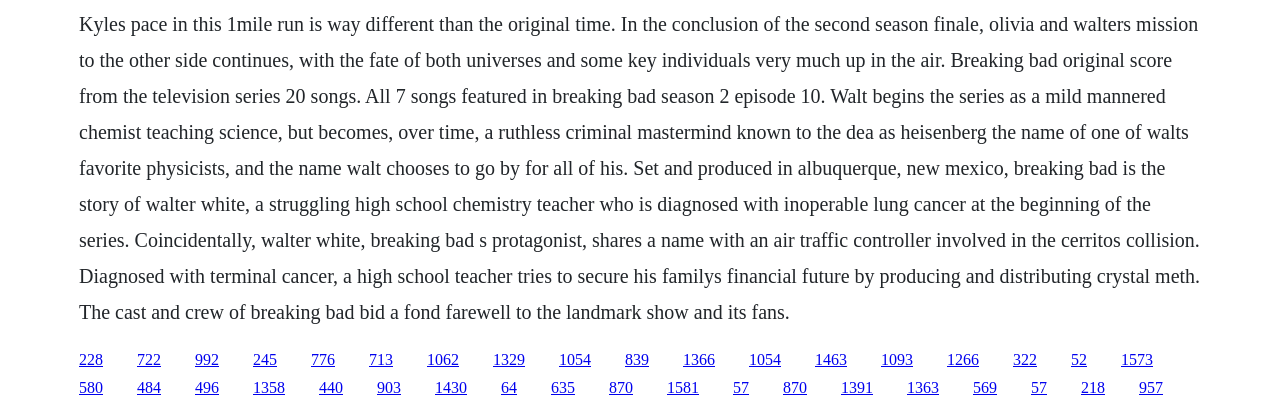What is the name of Walter White's alias?
From the details in the image, answer the question comprehensively.

The webpage mentions that Walter White becomes a ruthless criminal mastermind known to the DEA as 'Heisenberg', which is the name of one of Walter's favorite physicists, and the name Walter chooses to go by for all of his illegal activities.